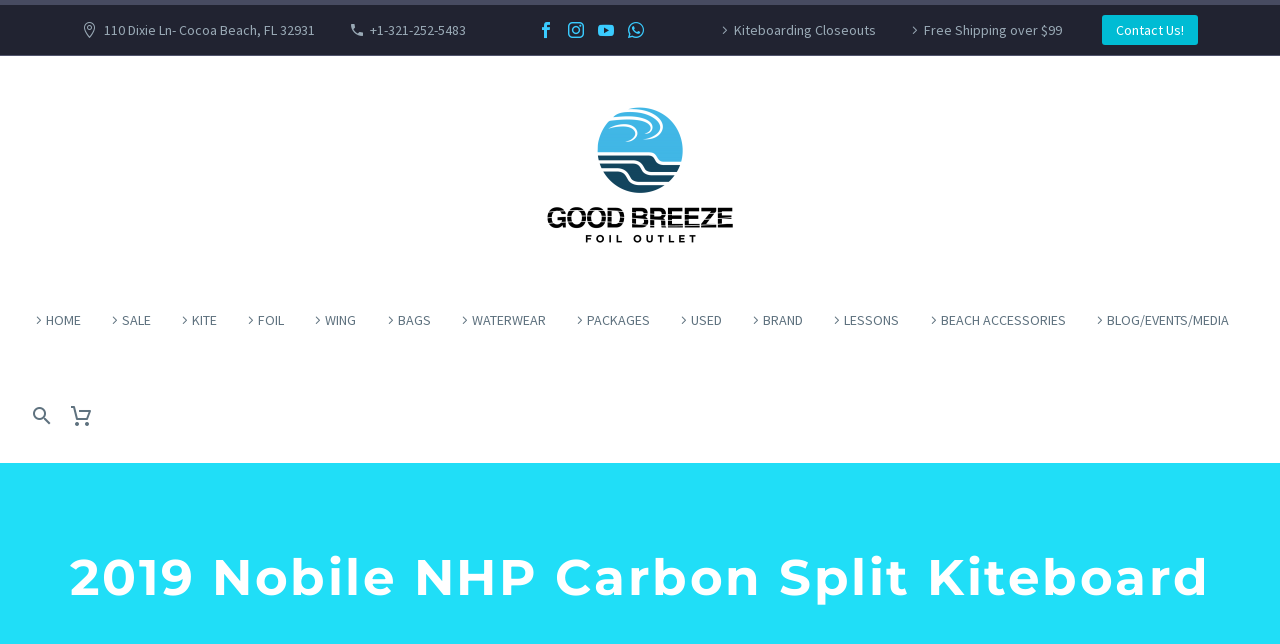Pinpoint the bounding box coordinates of the clickable area needed to execute the instruction: "Check out foil products". The coordinates should be specified as four float numbers between 0 and 1, i.e., [left, top, right, bottom].

[0.179, 0.424, 0.232, 0.571]